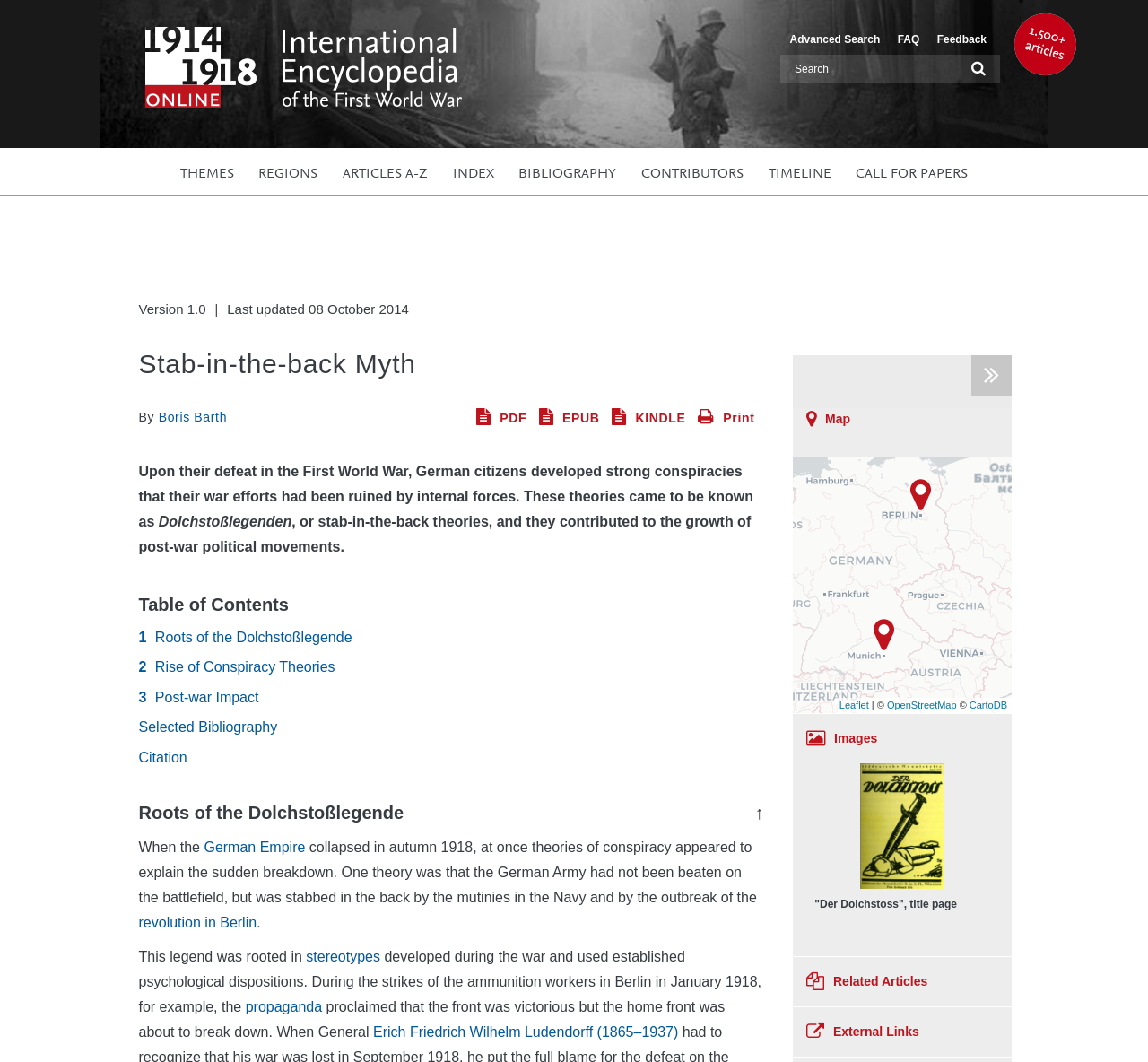What is the name of the author of the article?
Examine the webpage screenshot and provide an in-depth answer to the question.

I found the name of the author by looking at the link element with the text 'Boris Barth' which is located below the title of the article.